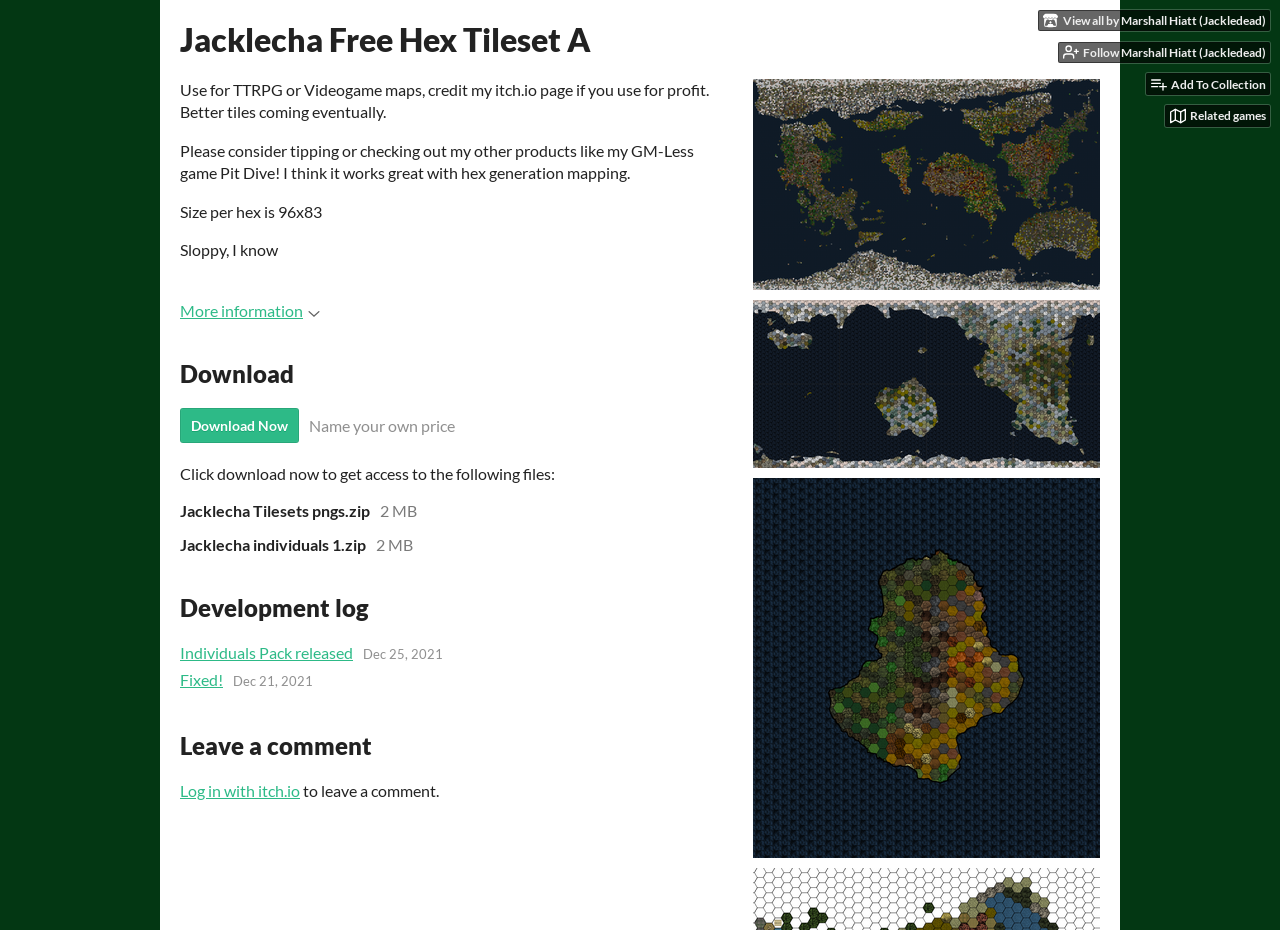Identify the bounding box for the element characterized by the following description: "Fixed!".

[0.141, 0.719, 0.174, 0.743]